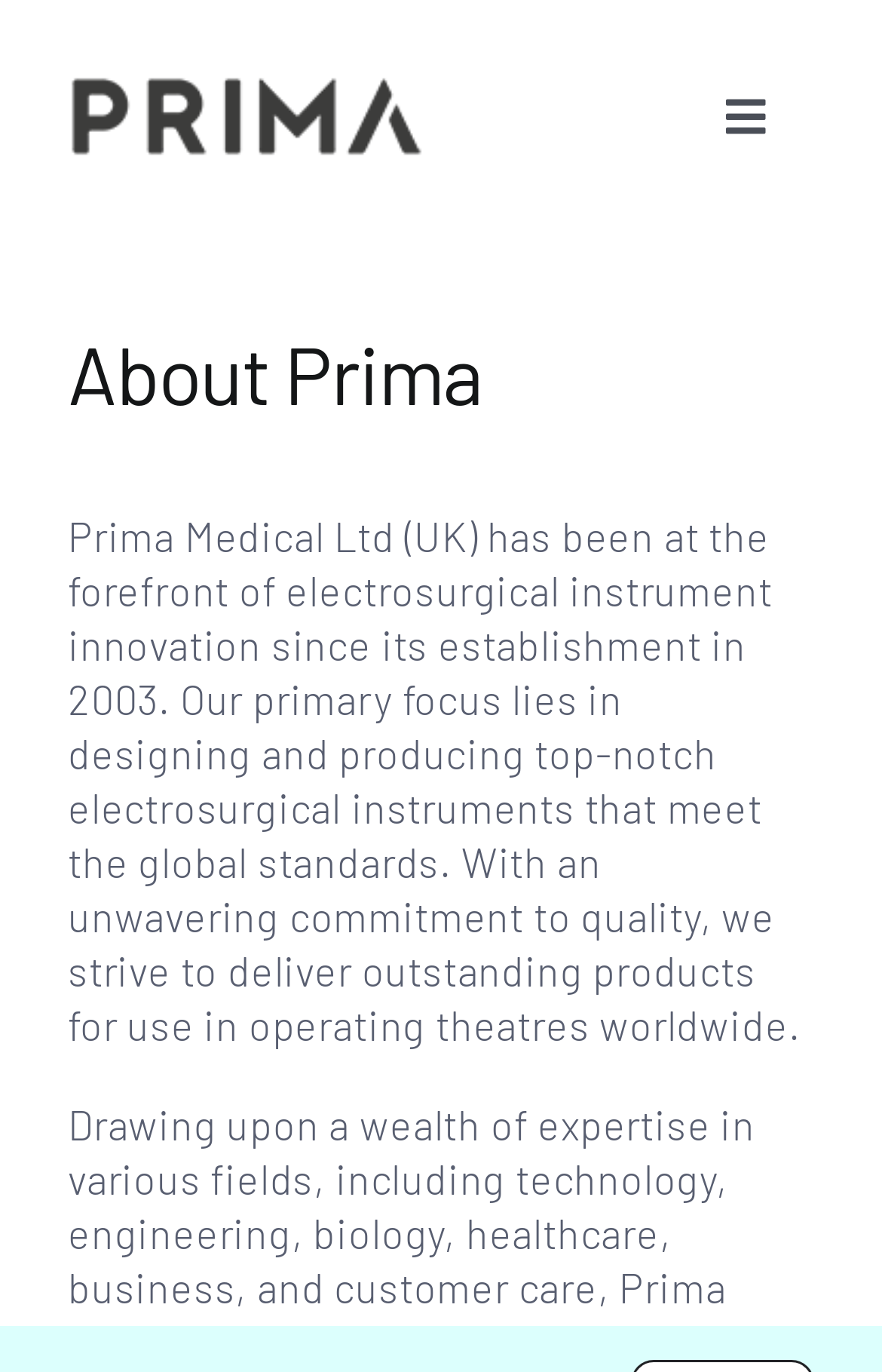Give a one-word or short phrase answer to the question: 
How many navigation links are present?

3